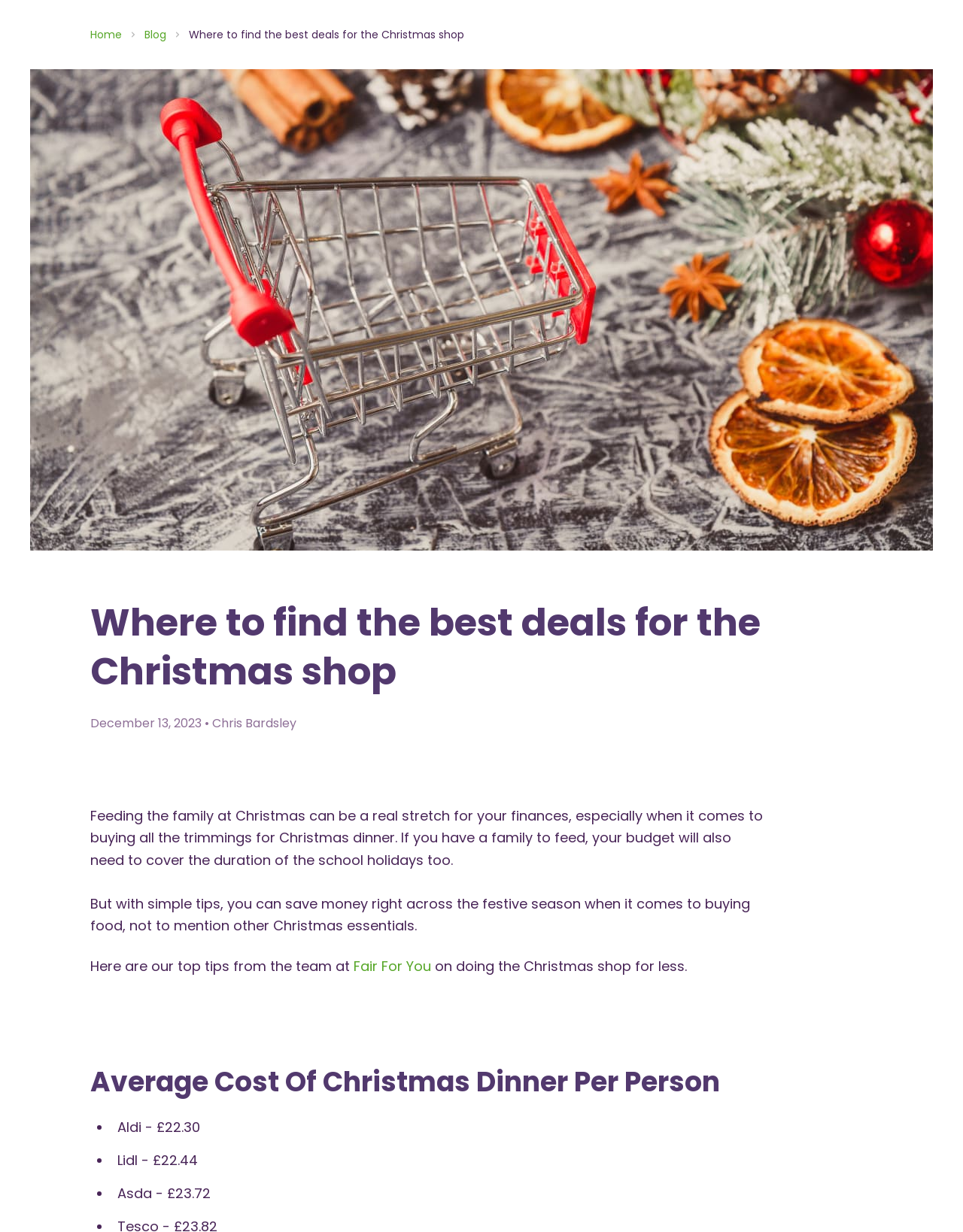Given the description Fair For You, predict the bounding box coordinates of the UI element. Ensure the coordinates are in the format (top-left x, top-left y, bottom-right x, bottom-right y) and all values are between 0 and 1.

[0.367, 0.776, 0.448, 0.792]